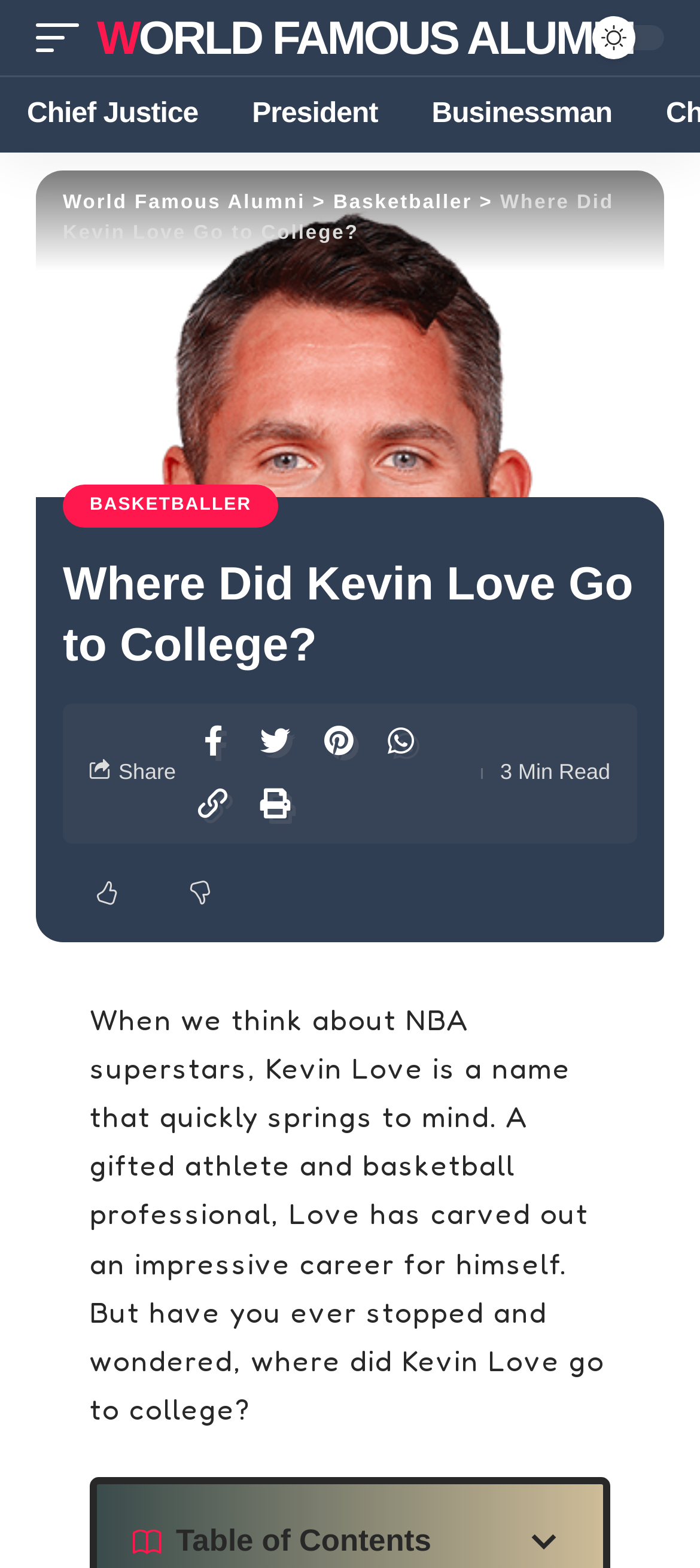Please determine the bounding box coordinates of the element's region to click for the following instruction: "Click on the 'Share' link".

[0.269, 0.456, 0.341, 0.489]